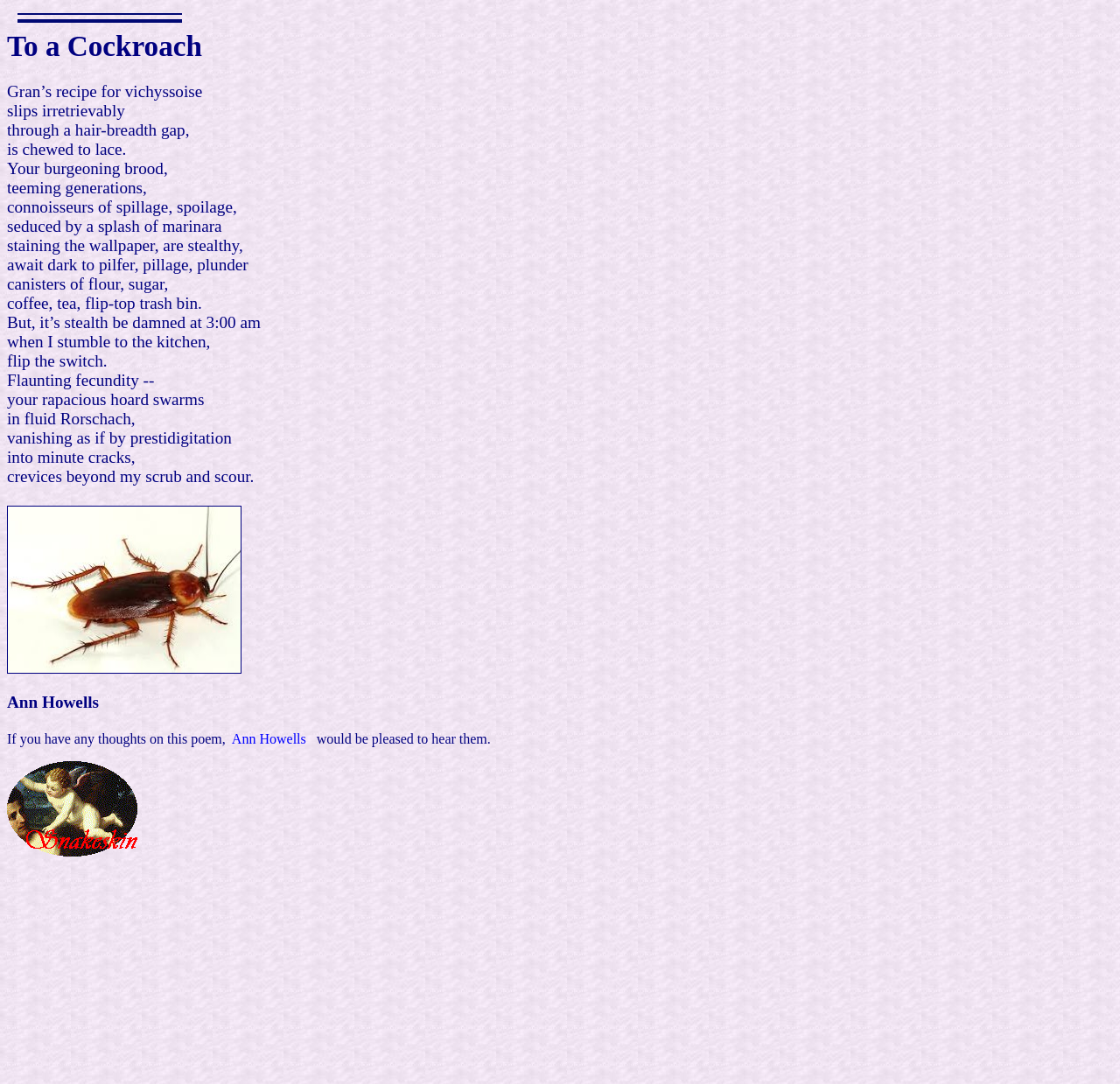Locate the UI element described as follows: "Ann Howells". Return the bounding box coordinates as four float numbers between 0 and 1 in the order [left, top, right, bottom].

[0.207, 0.675, 0.276, 0.688]